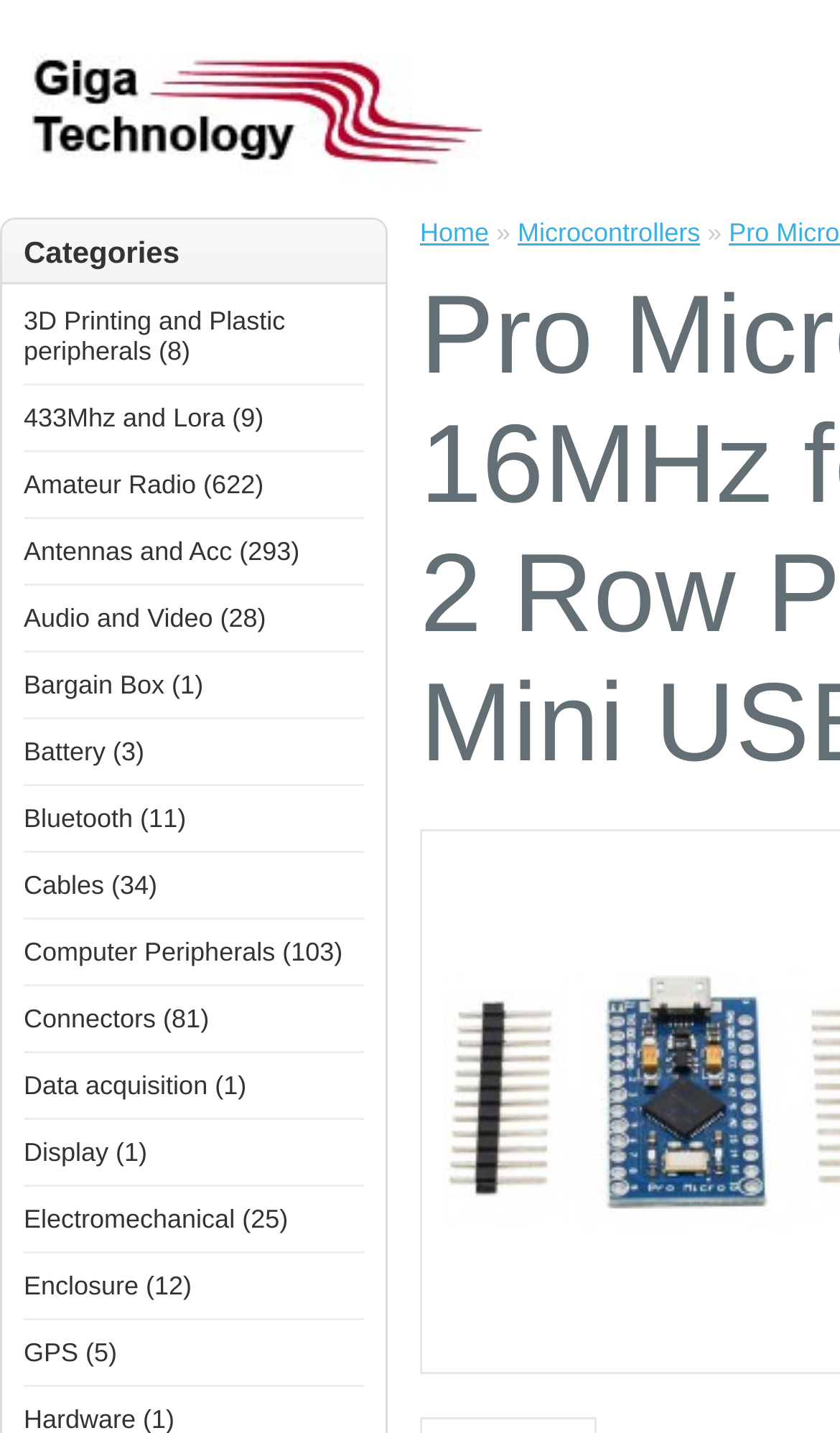How many items are under 'Computer Peripherals'?
Refer to the screenshot and answer in one word or phrase.

103